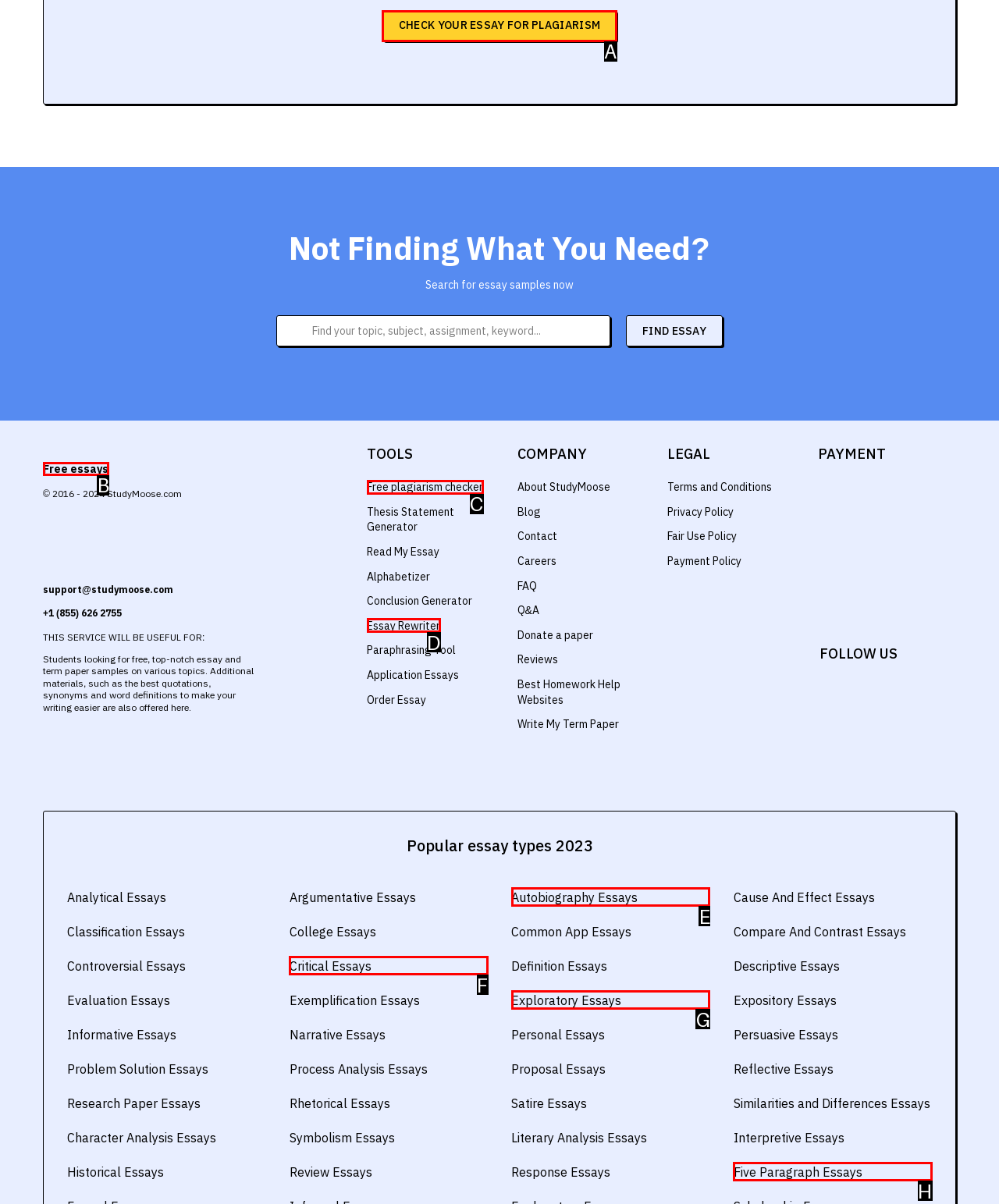Determine the letter of the UI element that will complete the task: Find free essays
Reply with the corresponding letter.

B